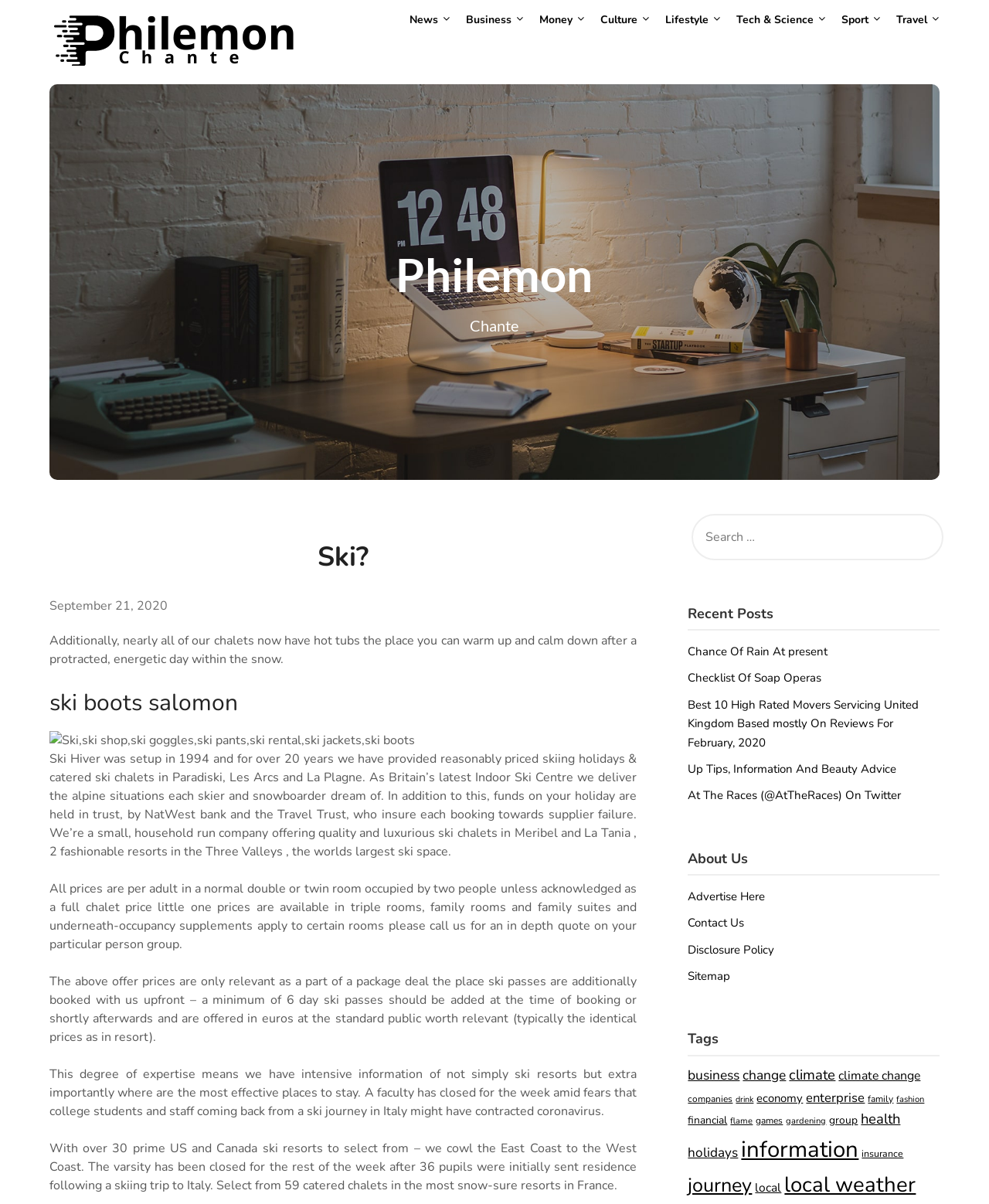Provide a brief response to the question using a single word or phrase: 
What type of holidays does the company provide?

Skiing holidays